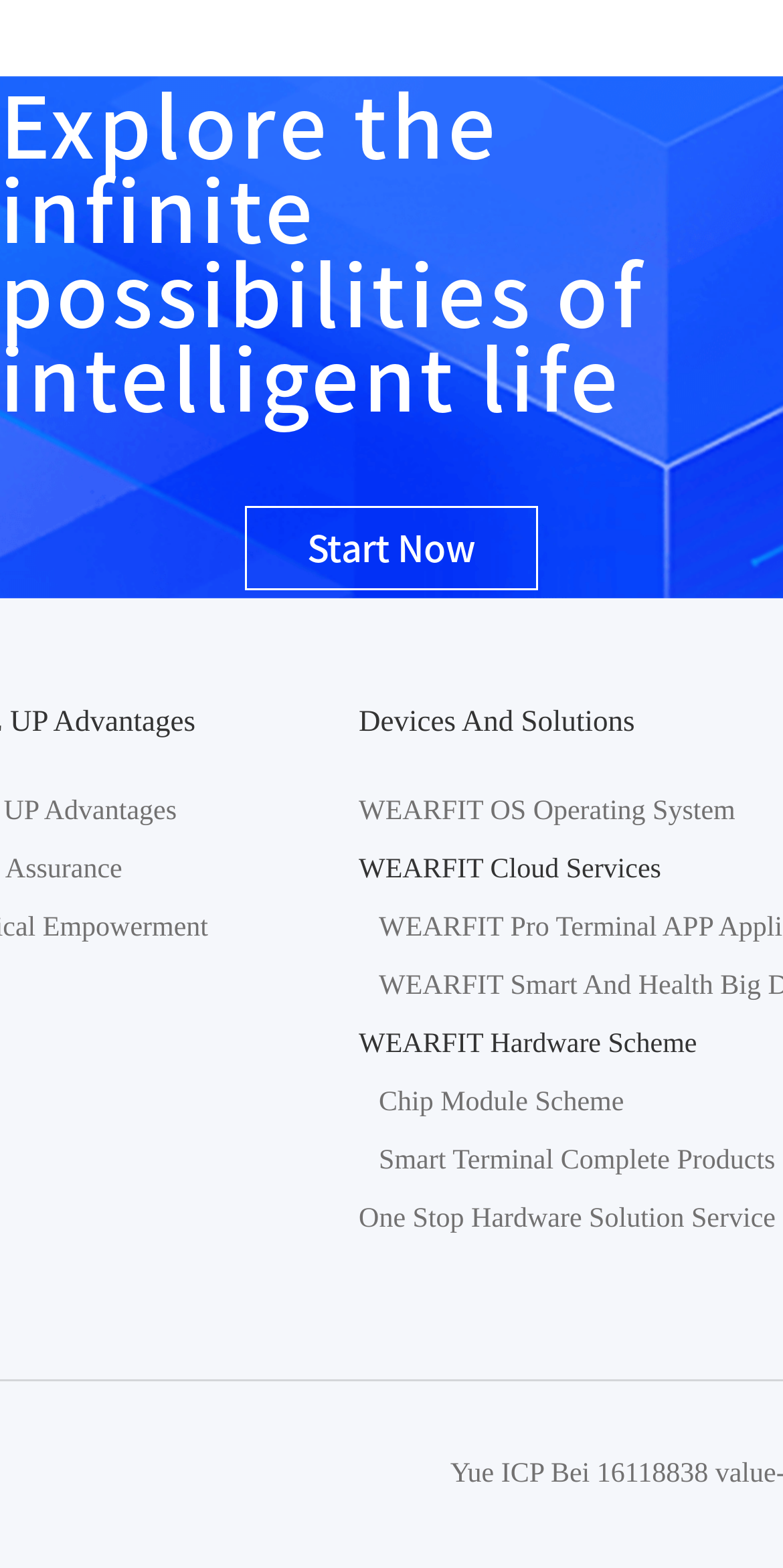Bounding box coordinates are given in the format (top-left x, top-left y, bottom-right x, bottom-right y). All values should be floating point numbers between 0 and 1. Provide the bounding box coordinate for the UI element described as: One Stop Hardware Solution Service

[0.458, 0.768, 0.991, 0.787]